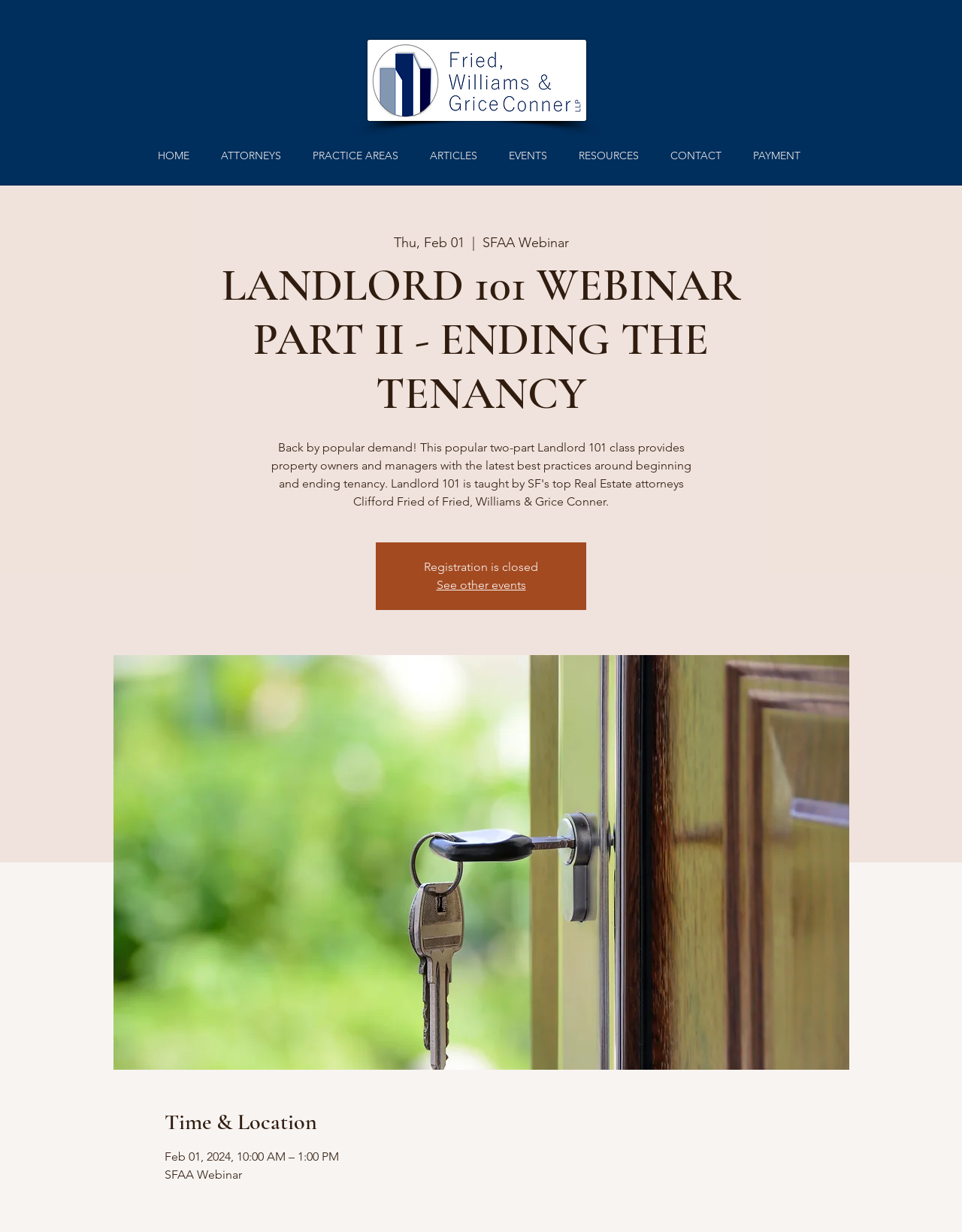Please determine the bounding box coordinates of the element's region to click for the following instruction: "go to payment page".

[0.766, 0.11, 0.848, 0.143]